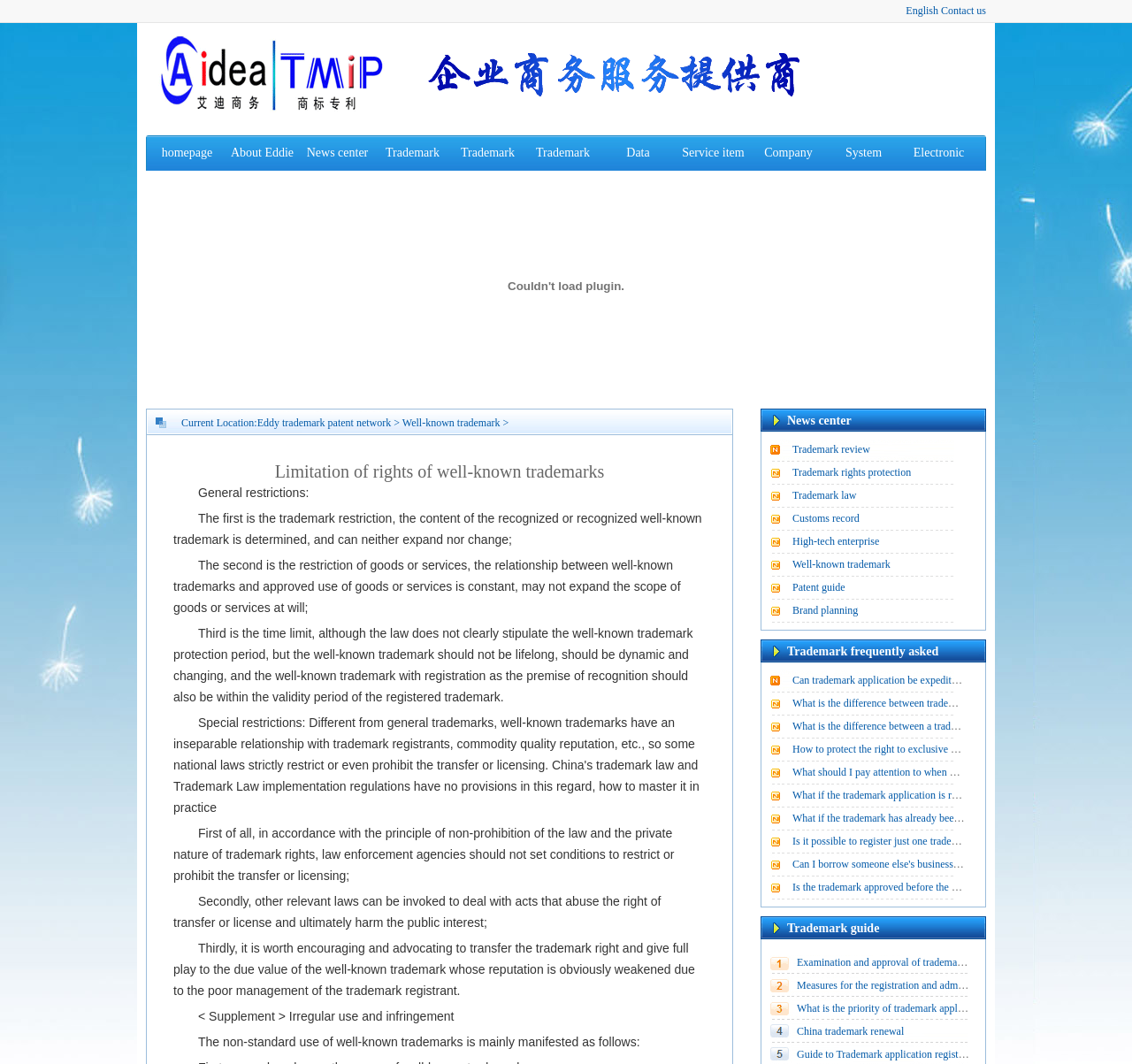Predict the bounding box for the UI component with the following description: "Eddy trademark patent network".

[0.227, 0.392, 0.346, 0.403]